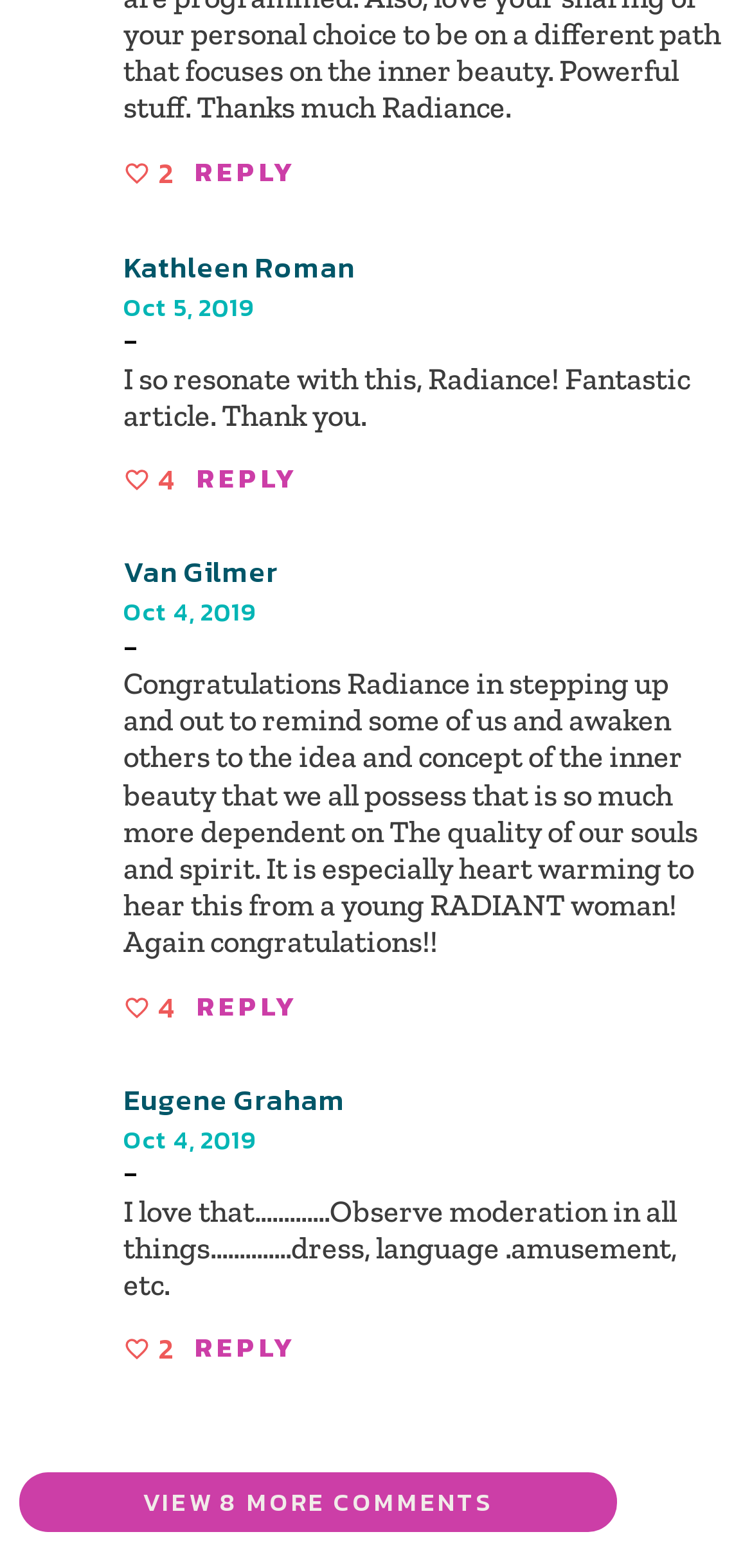Respond with a single word or phrase:
How many replies are available for the third comment?

1